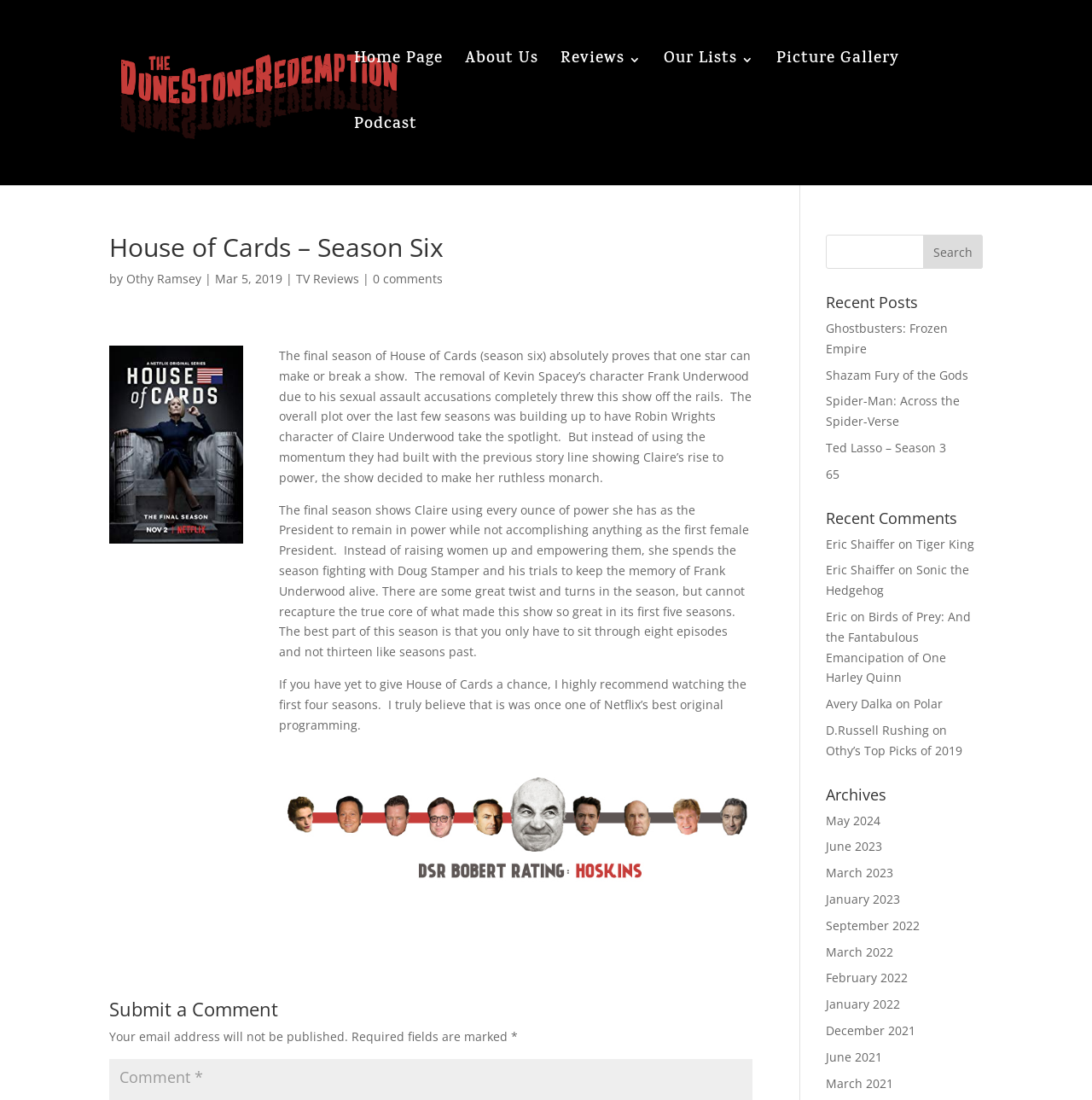Determine the bounding box coordinates for the area that should be clicked to carry out the following instruction: "Search for recent posts".

[0.756, 0.213, 0.9, 0.244]